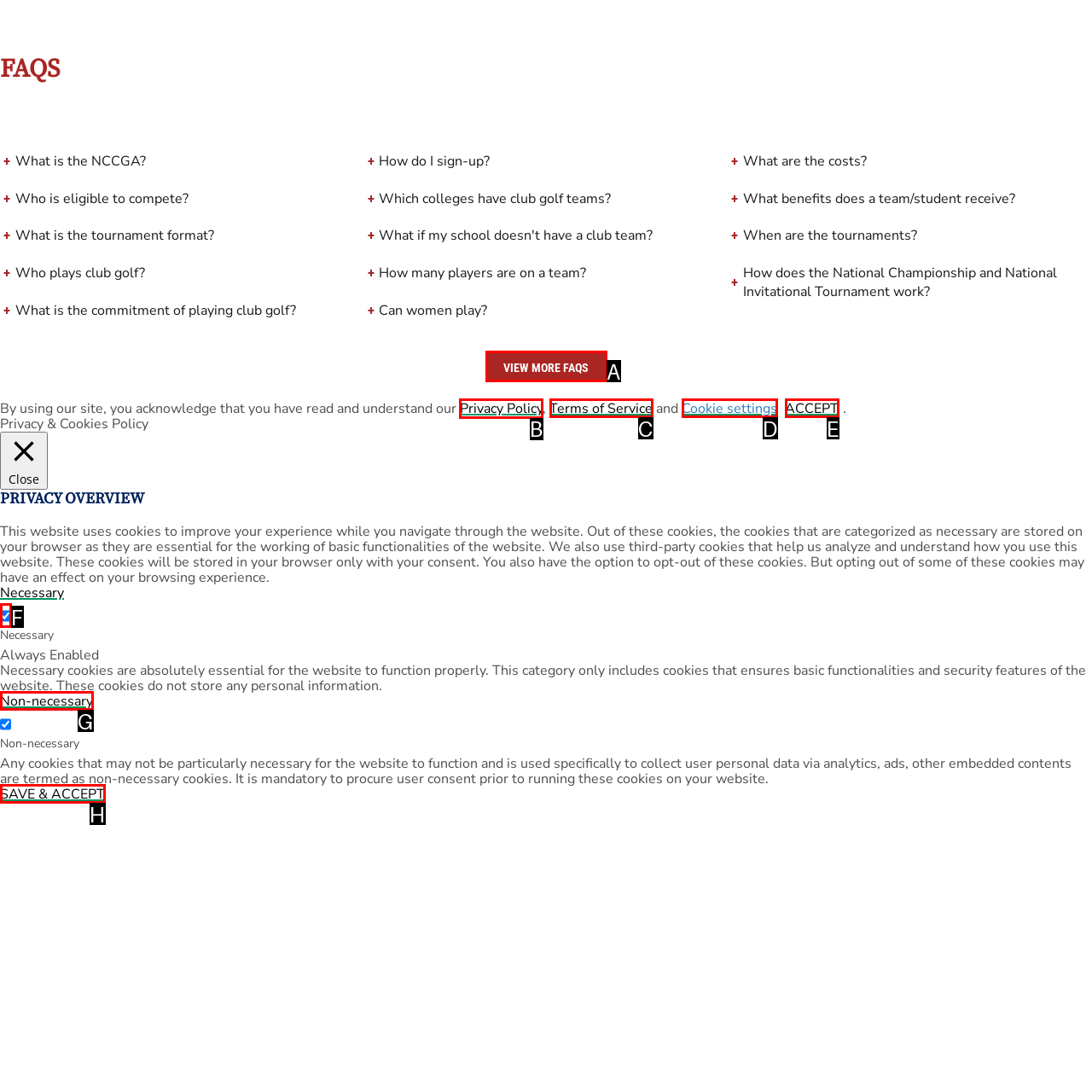Tell me which one HTML element I should click to complete this task: Read the Privacy Policy Answer with the option's letter from the given choices directly.

B